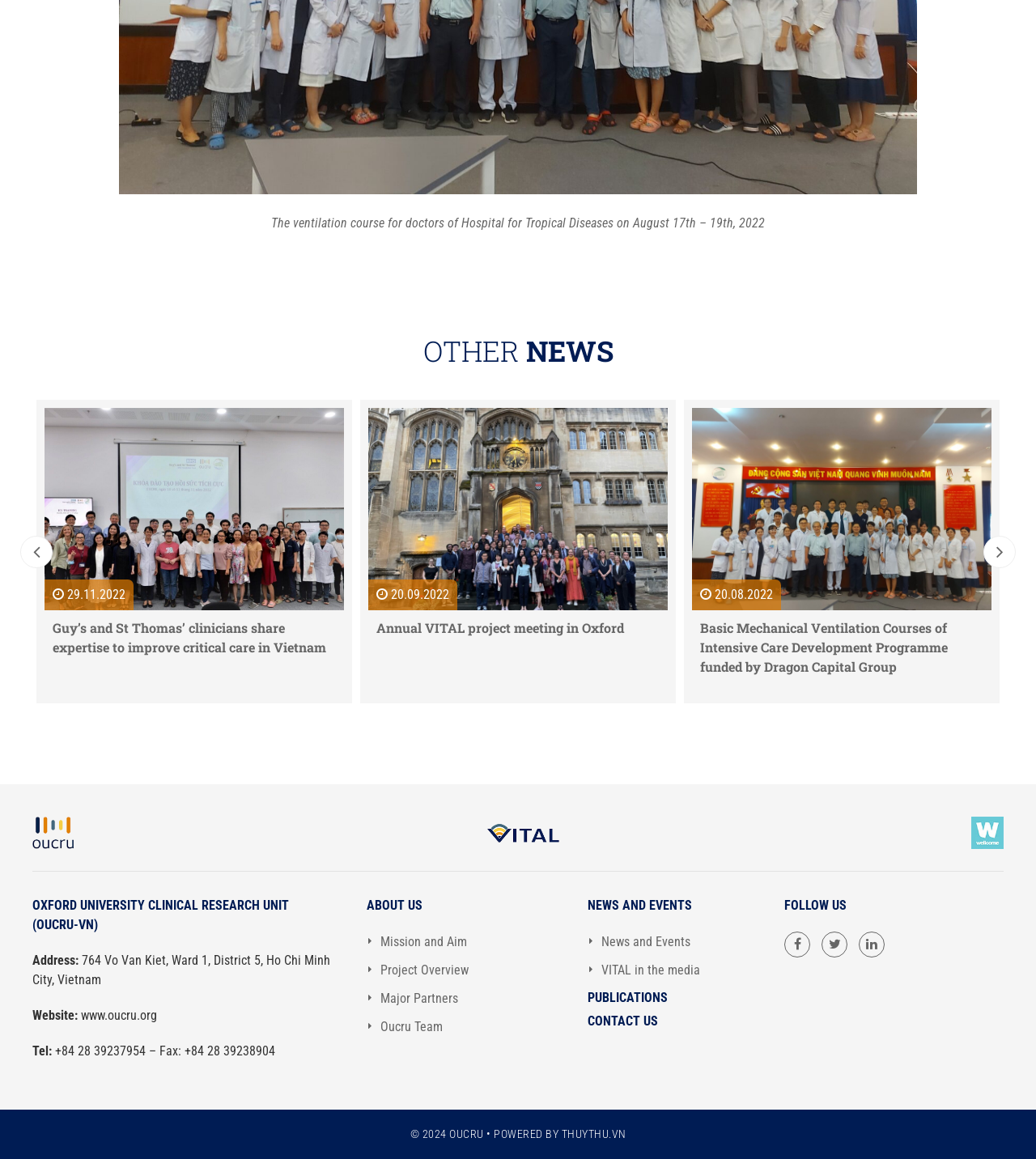What social media platforms can you follow OUCRU-VN on?
Please give a detailed and elaborate answer to the question based on the image.

I found the social media links by looking at the 'FOLLOW US' section at the bottom of the webpage, which contains links to Facebook, Twitter, and LinkedIn.